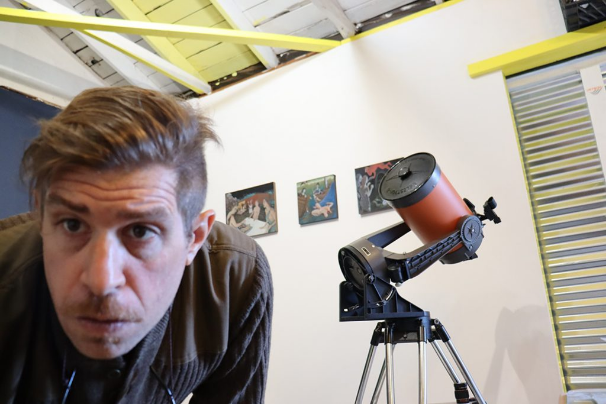Offer a detailed explanation of the image.

The image captures a stylized moment featuring an individual with short hair and a serious expression, possibly an artist, peering closely into the camera. In the background, a telescope is prominently positioned on a tripod, indicating a connection to exploration or science. The walls are adorned with three small paintings, hinting at a creative atmosphere. The ceiling features distinctive yellow beams that add a burst of color to the otherwise neutral backdrop, suggesting a lively and engaging environment. This setting reflects a blend of artistic endeavor and scientific curiosity, potentially indicative of the subject's multifaceted interests or career.